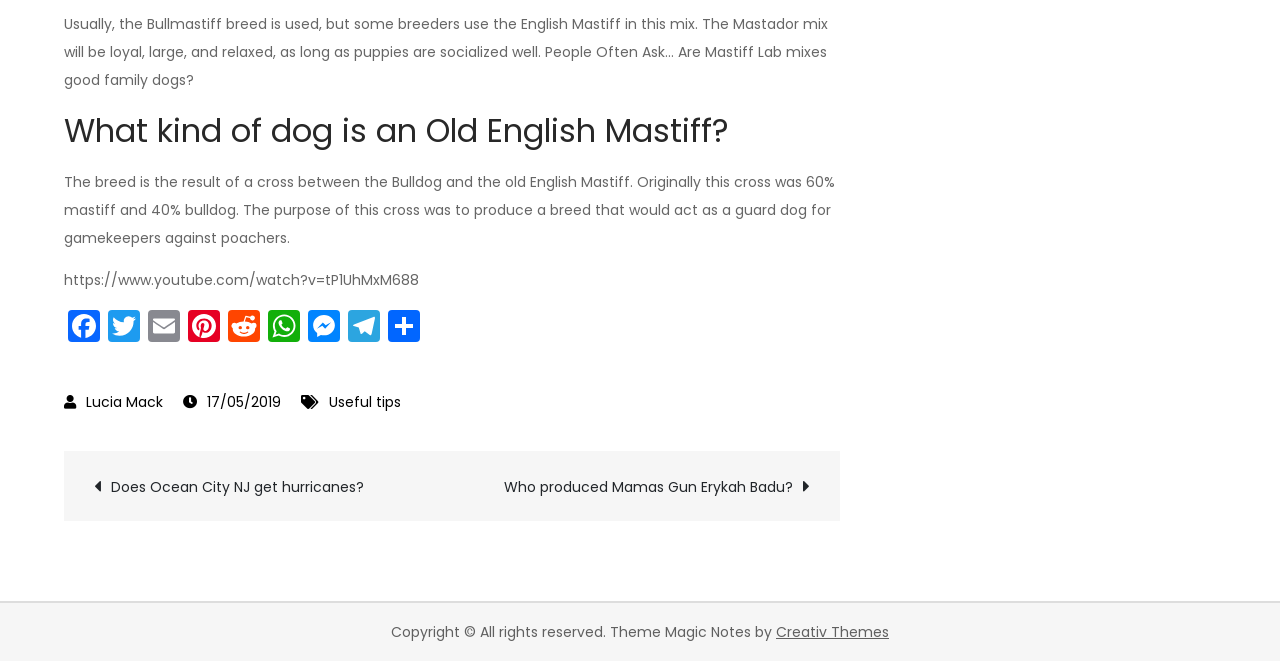What is the ratio of Mastiff to Bulldog in the original breed mix?
Please answer using one word or phrase, based on the screenshot.

60% Mastiff, 40% Bulldog